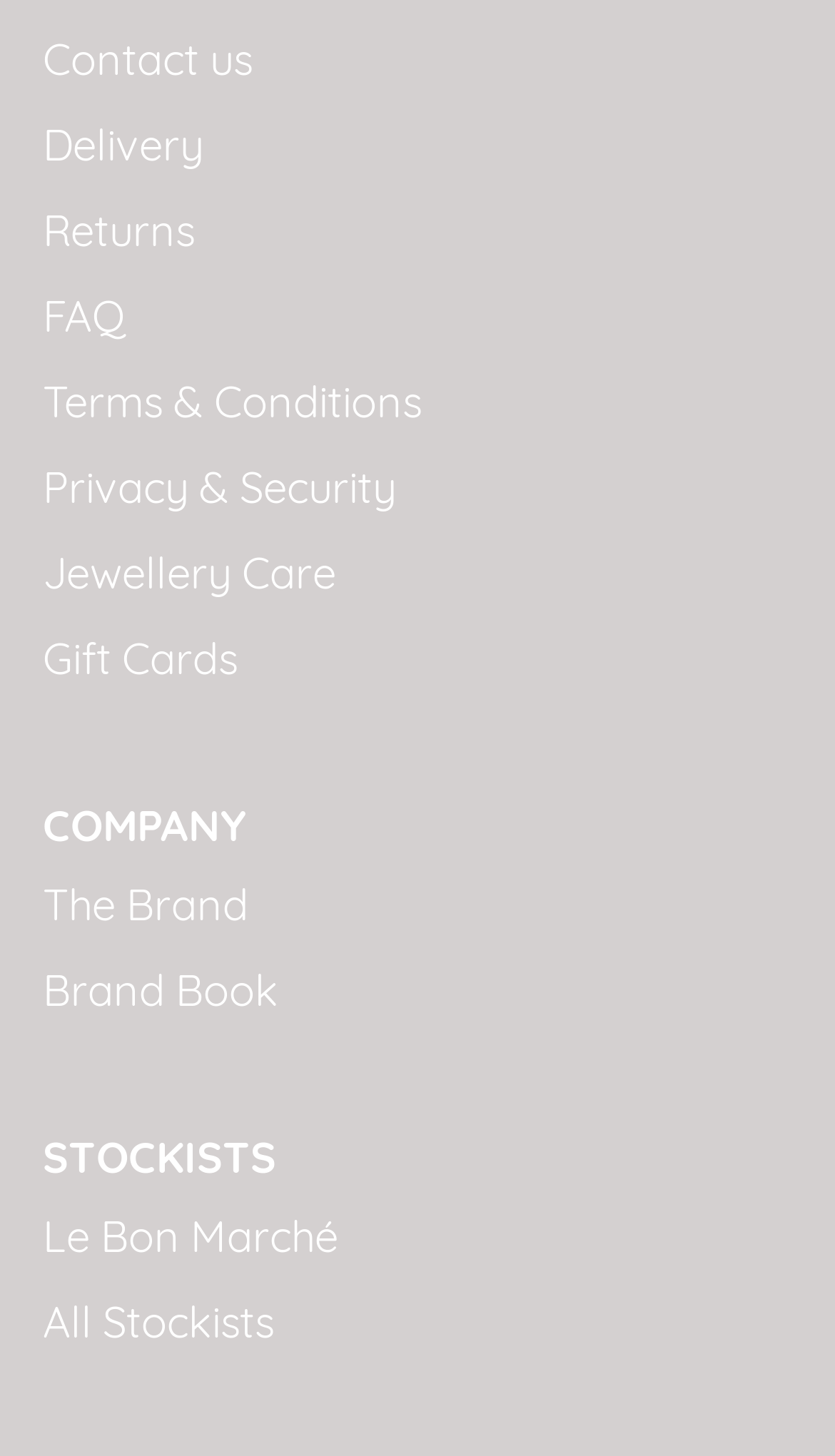Determine the bounding box coordinates for the UI element with the following description: "Delivery". The coordinates should be four float numbers between 0 and 1, represented as [left, top, right, bottom].

[0.051, 0.081, 0.244, 0.118]